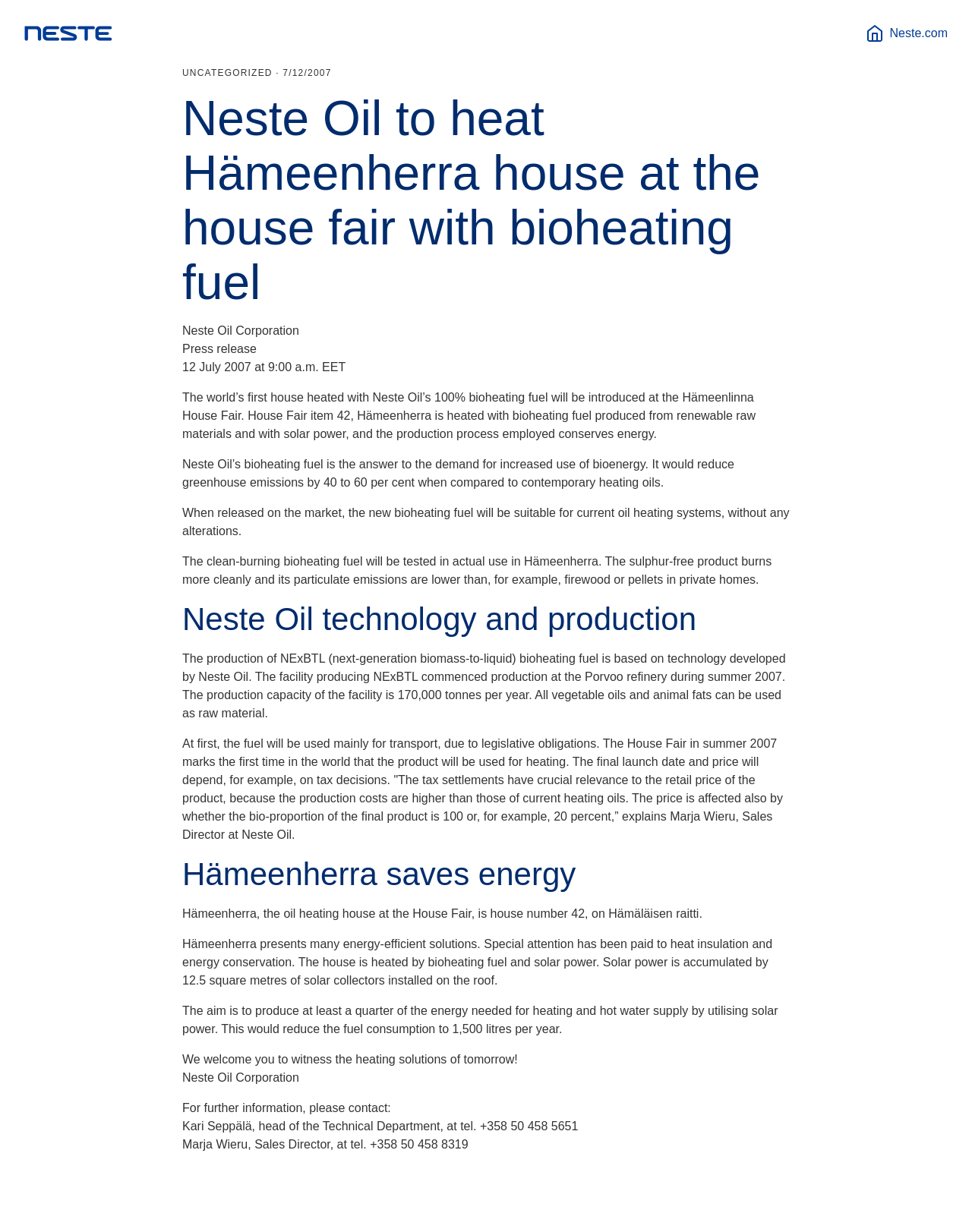What is the capacity of the facility producing NExBTL?
From the image, provide a succinct answer in one word or a short phrase.

170,000 tonnes per year